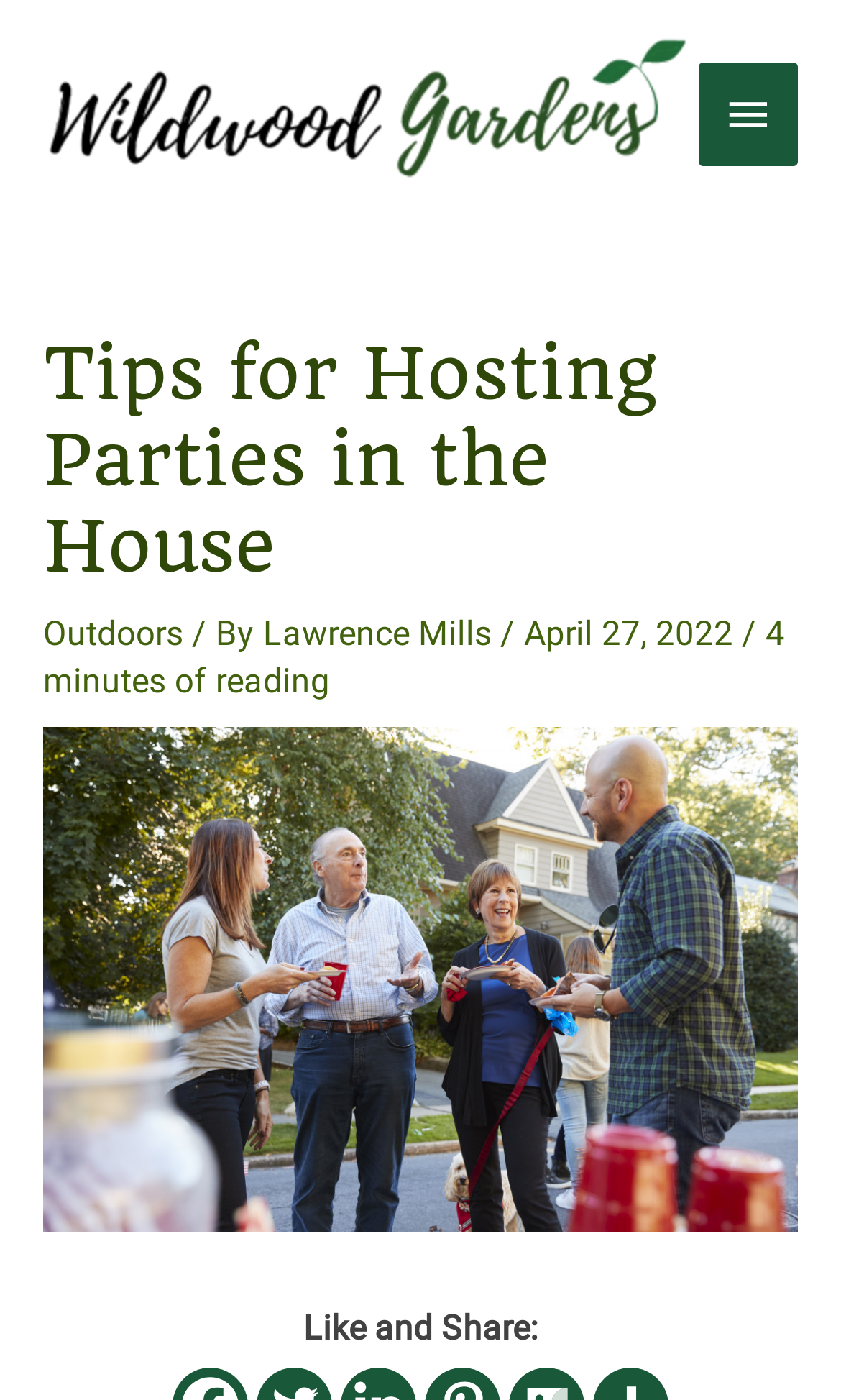Who is the author of the article?
Answer the question with a detailed explanation, including all necessary information.

The author of the article can be determined by looking at the text 'By Lawrence Mills' which is located at the top of the webpage, with a bounding box coordinate of [0.313, 0.438, 0.595, 0.466]. This text suggests that the author of the article is Lawrence Mills.